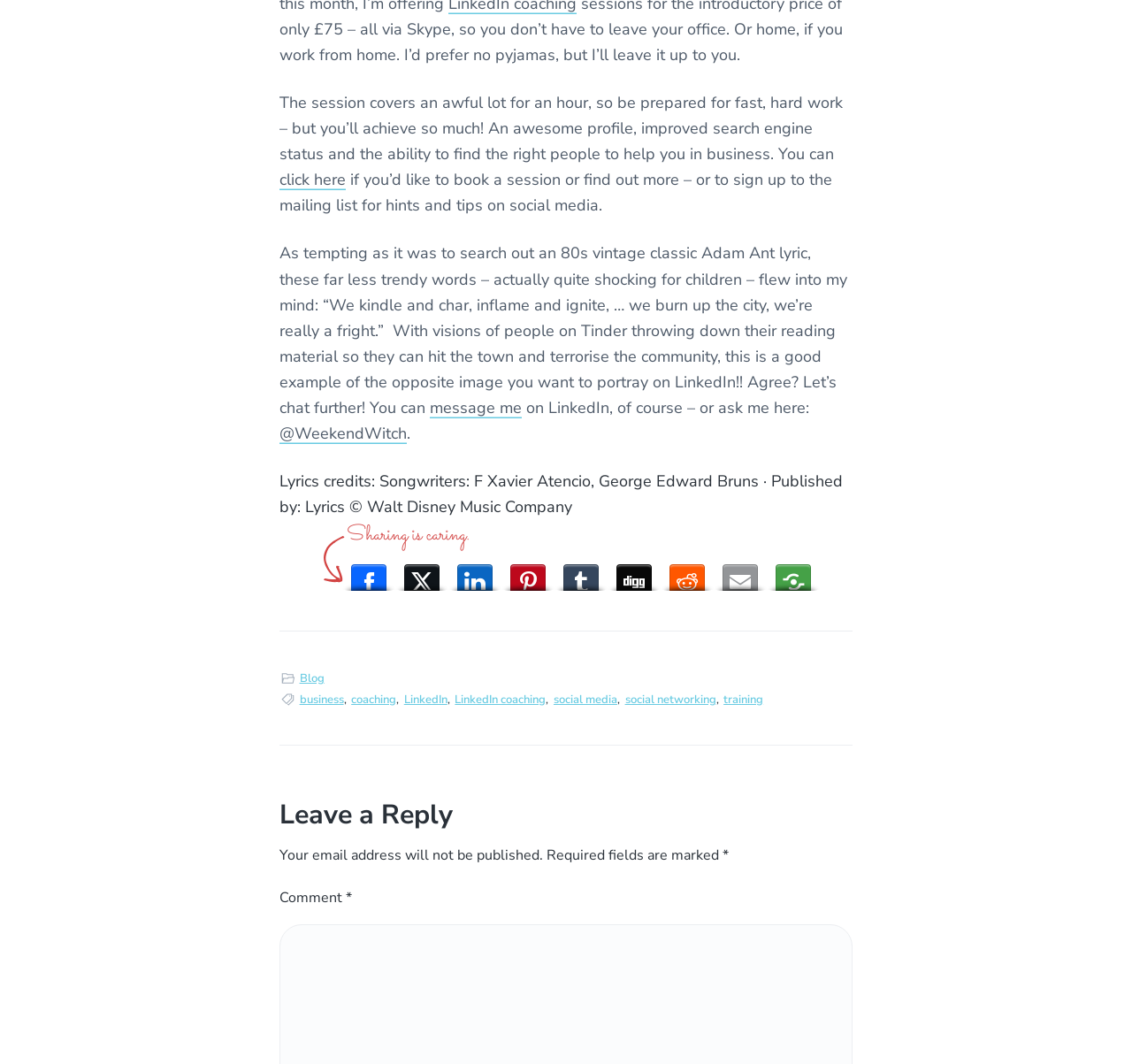What social media platforms can the blog post be shared on?
Give a one-word or short phrase answer based on the image.

Facebook, Twitter, LinkedIn, etc.